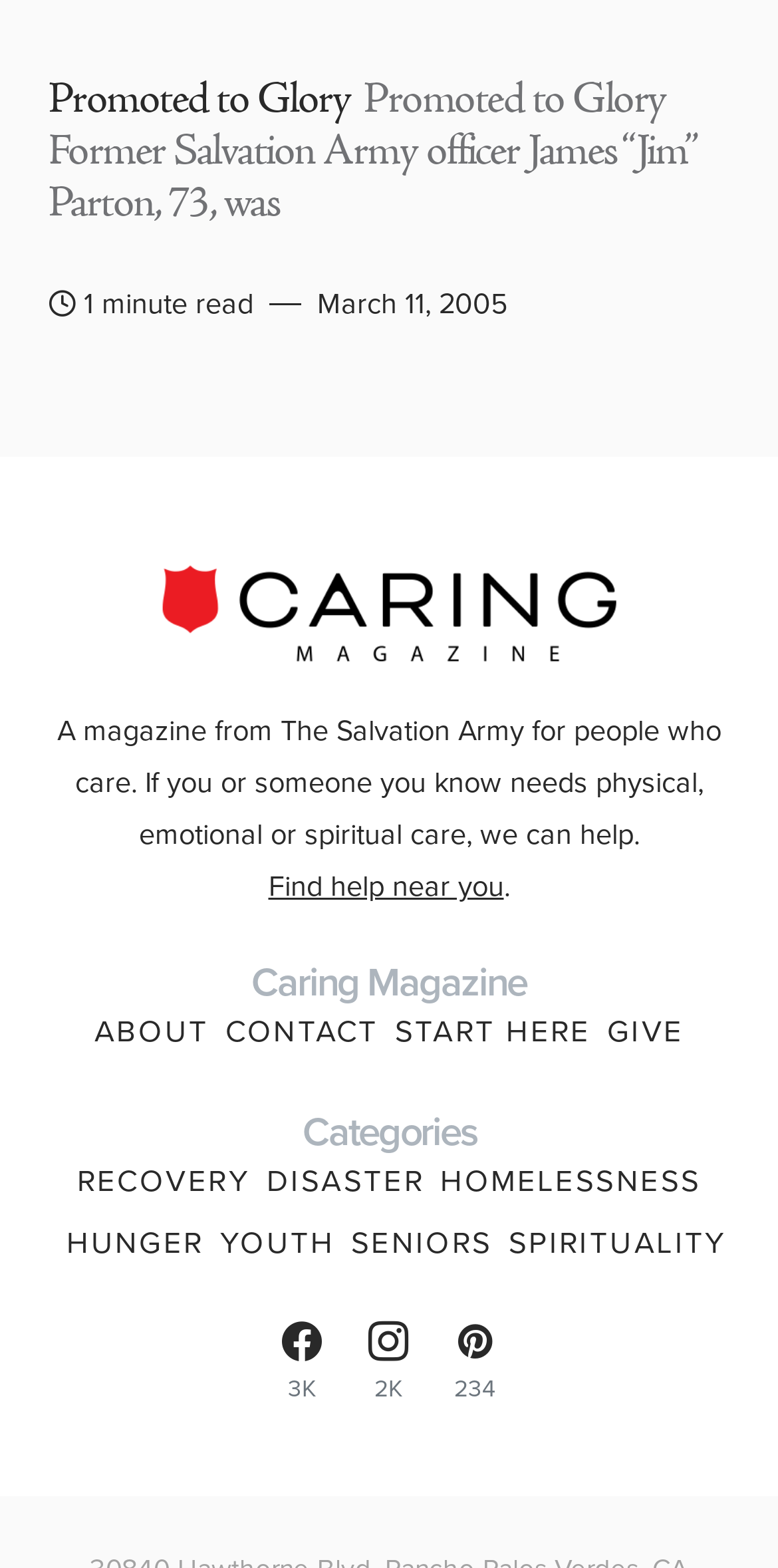What is the date of the first article?
Please craft a detailed and exhaustive response to the question.

The first article on the webpage has a static text element with the text 'March 11, 2005', which is the date of the article.